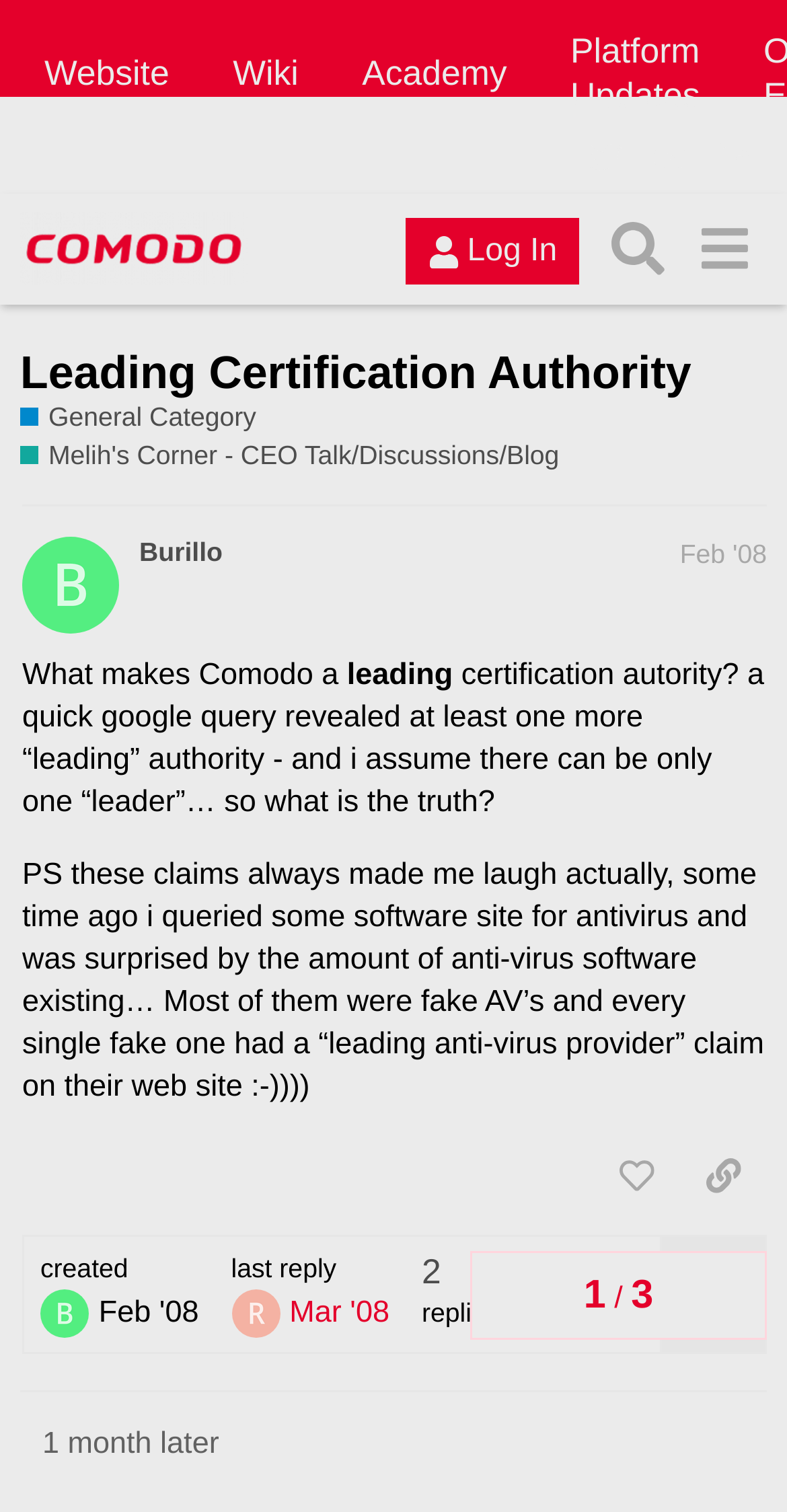What is the topic of the first post? Based on the image, give a response in one word or a short phrase.

Leading Certification Authority